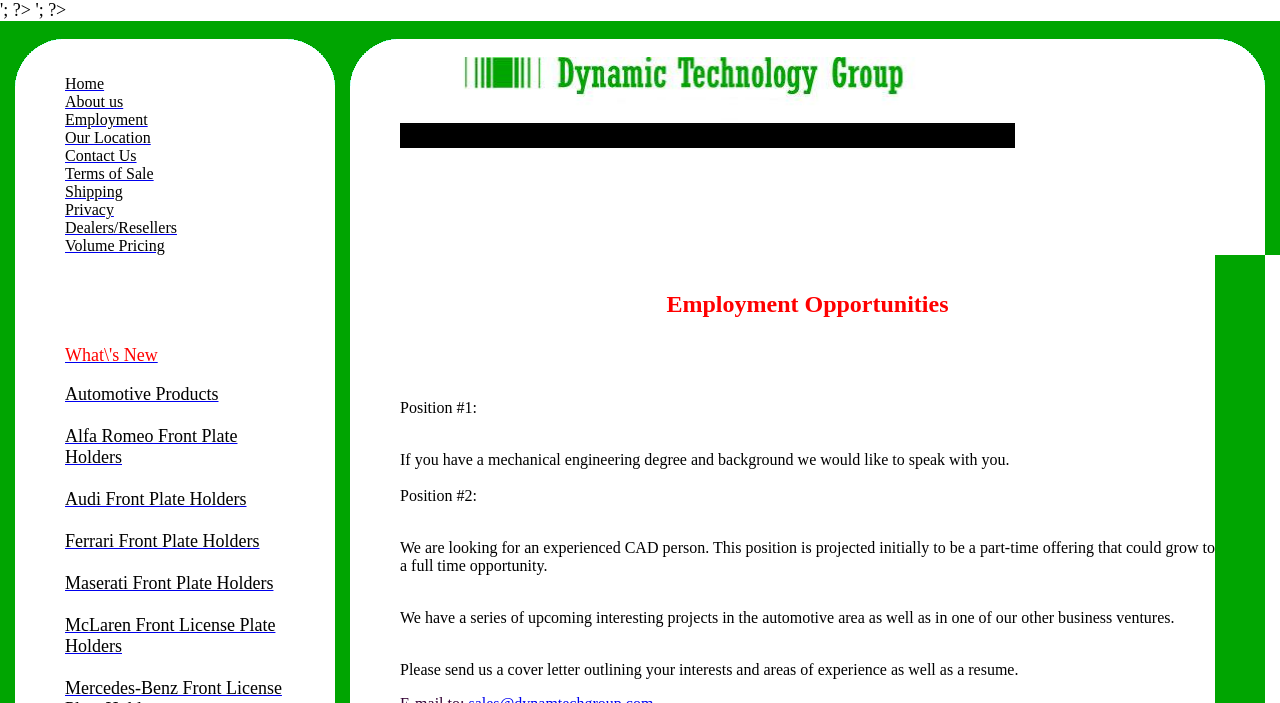Please answer the following question as detailed as possible based on the image: 
What type of products are listed under 'Automotive Products'?

The type of products listed under 'Automotive Products' is obtained from the links below the 'Automotive Products' link, which include 'Alfa Romeo Front Plate Holders', 'Audi Front Plate Holders', 'Ferrari Front Plate Holders', and so on.